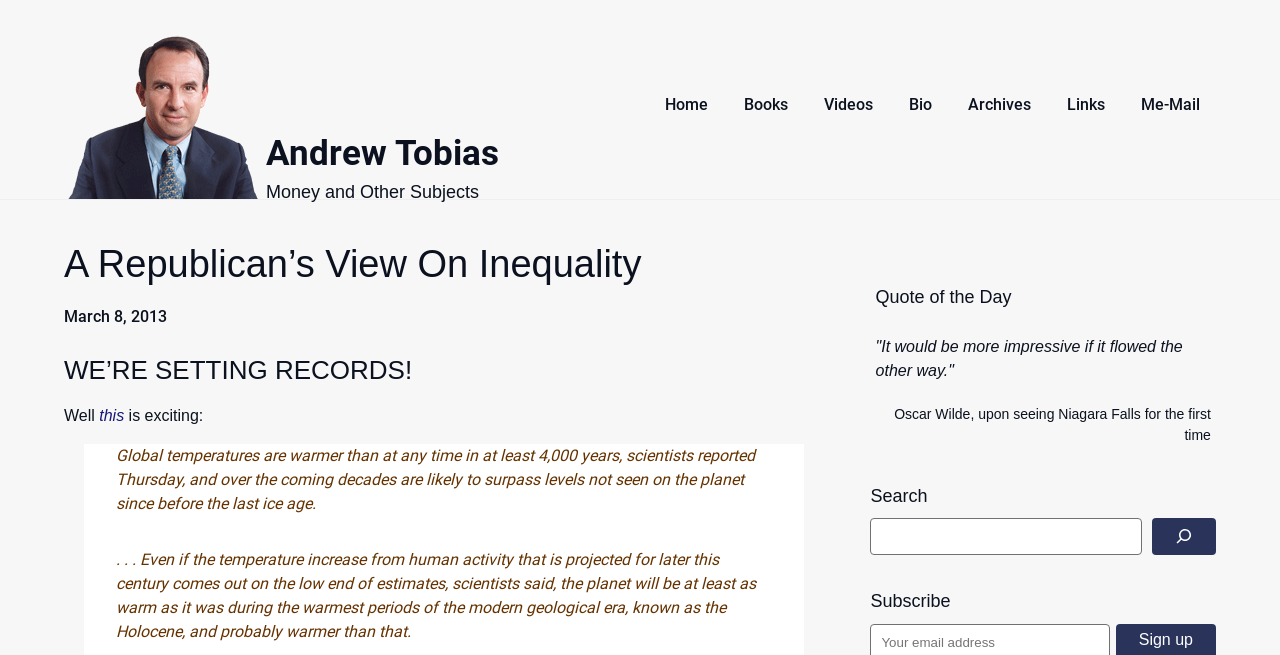Write an exhaustive caption that covers the webpage's main aspects.

The webpage appears to be a blog or personal website, with a focus on the author's views and writings. At the top left, there is a link to the author's name, "Andrew Tobias", accompanied by a small image of the author. Below this, there is a heading that reads "A Republican's View On Inequality" and a subheading that says "WE'RE SETTING RECORDS!".

To the right of the author's name, there is a navigation menu with links to various sections of the website, including "Home", "Books", "Videos", "Bio", "Archives", "Links", and "Me-Mail". 

The main content of the webpage is a blog post, which begins with a heading that reads "WE'RE SETTING RECORDS!" and continues with a series of paragraphs discussing global temperatures and climate change. The text is quite detailed, citing scientific reports and providing specific data on temperature increases.

Below the main content, there is a section labeled "Quote of the Day", which features a quote from Oscar Wilde. 

On the right side of the page, there is a search bar with a button and an image of a magnifying glass. Below this, there is a heading that reads "Subscribe".